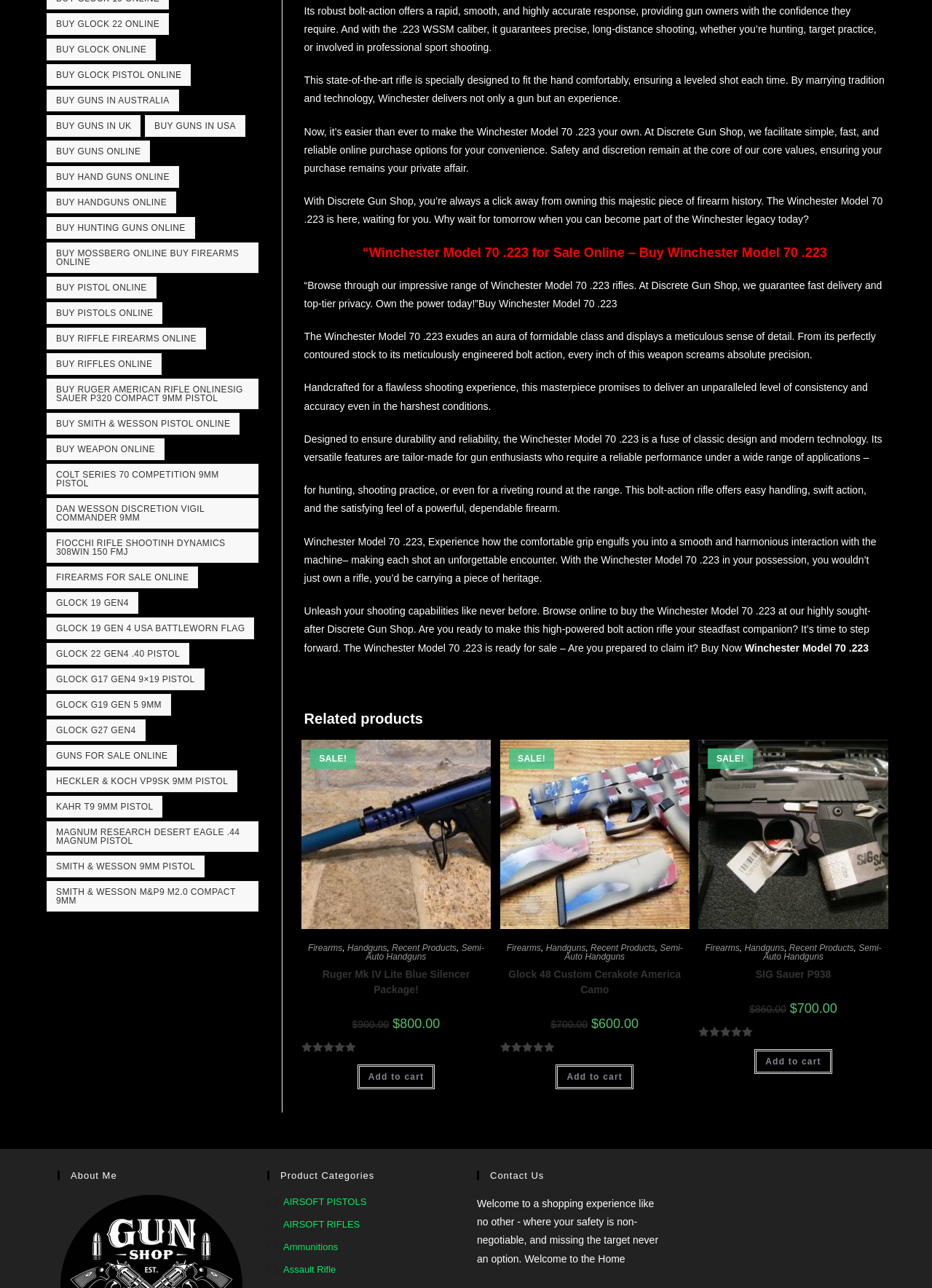Identify the bounding box coordinates for the region of the element that should be clicked to carry out the instruction: "Browse related products". The bounding box coordinates should be four float numbers between 0 and 1, i.e., [left, top, right, bottom].

[0.326, 0.55, 0.95, 0.566]